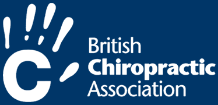What type of font is used for the organization's name?
Please respond to the question thoroughly and include all relevant details.

The caption describes the font used for the organization's name as clean and modern, which suggests a simple and contemporary design.